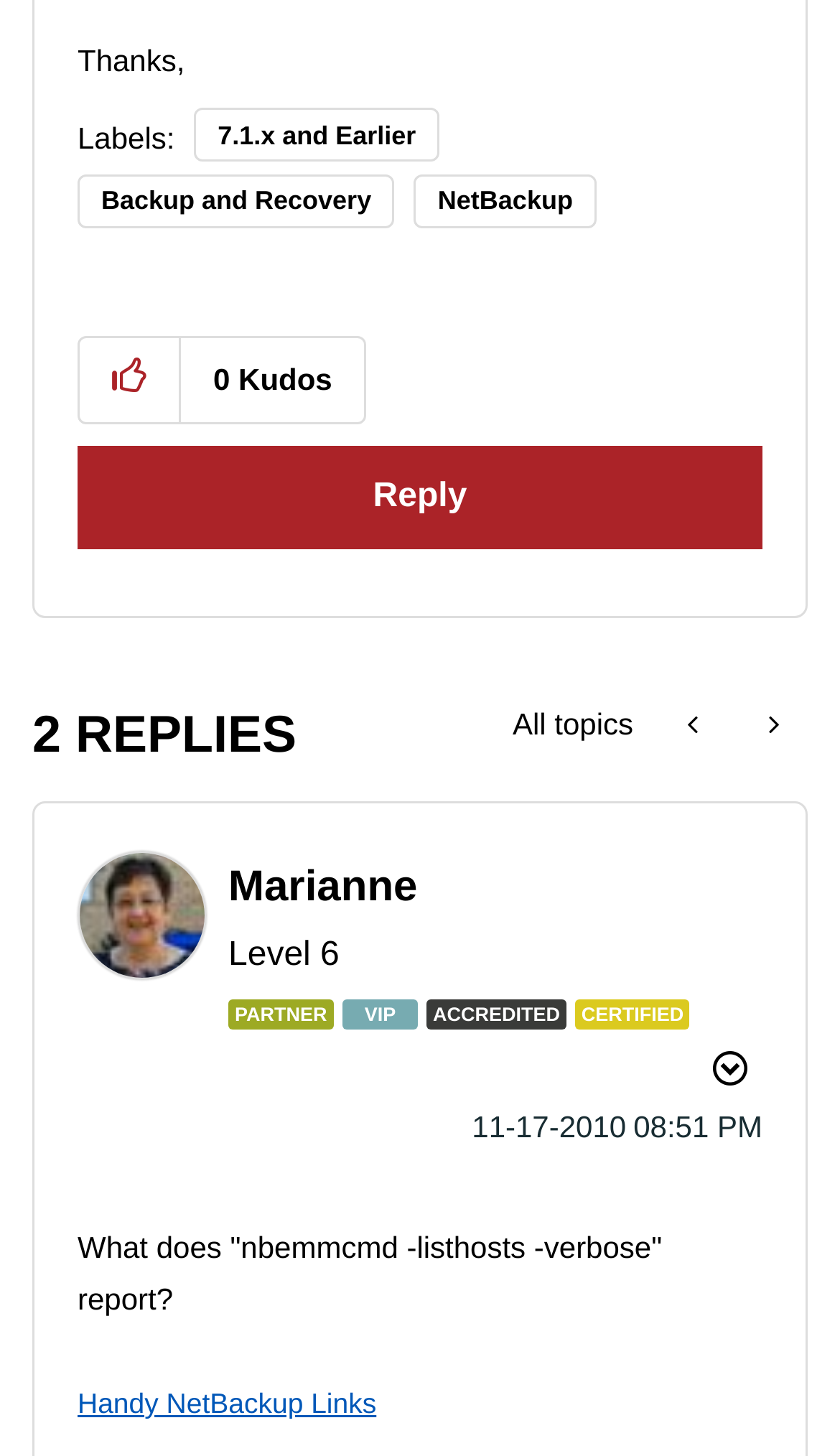Identify the bounding box coordinates of the HTML element based on this description: "All topics".

[0.577, 0.469, 0.787, 0.525]